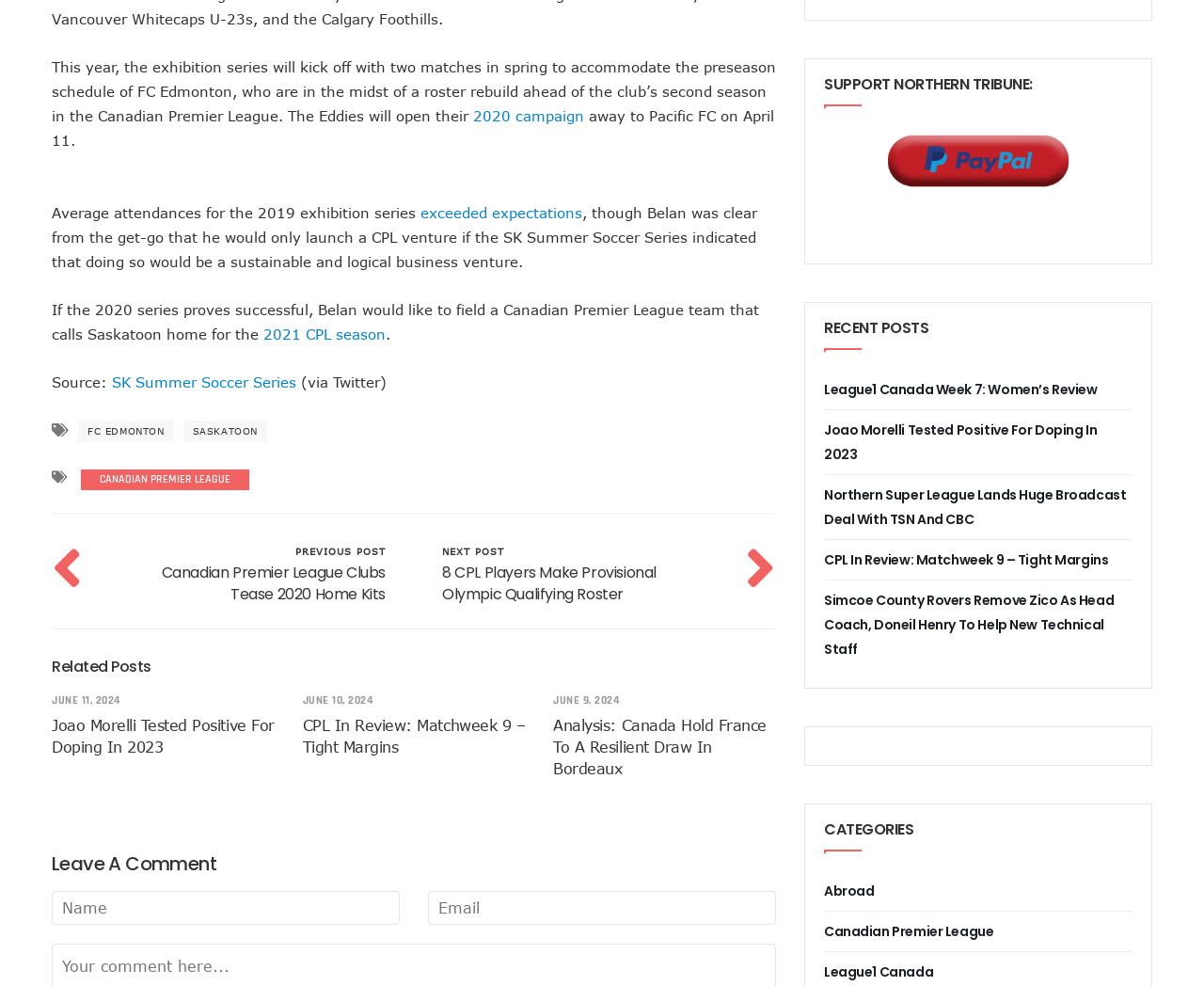Provide the bounding box coordinates of the area you need to click to execute the following instruction: "Open the previous post about Canadian Premier League Clubs Tease 2020 Home Kits".

[0.109, 0.548, 0.32, 0.613]